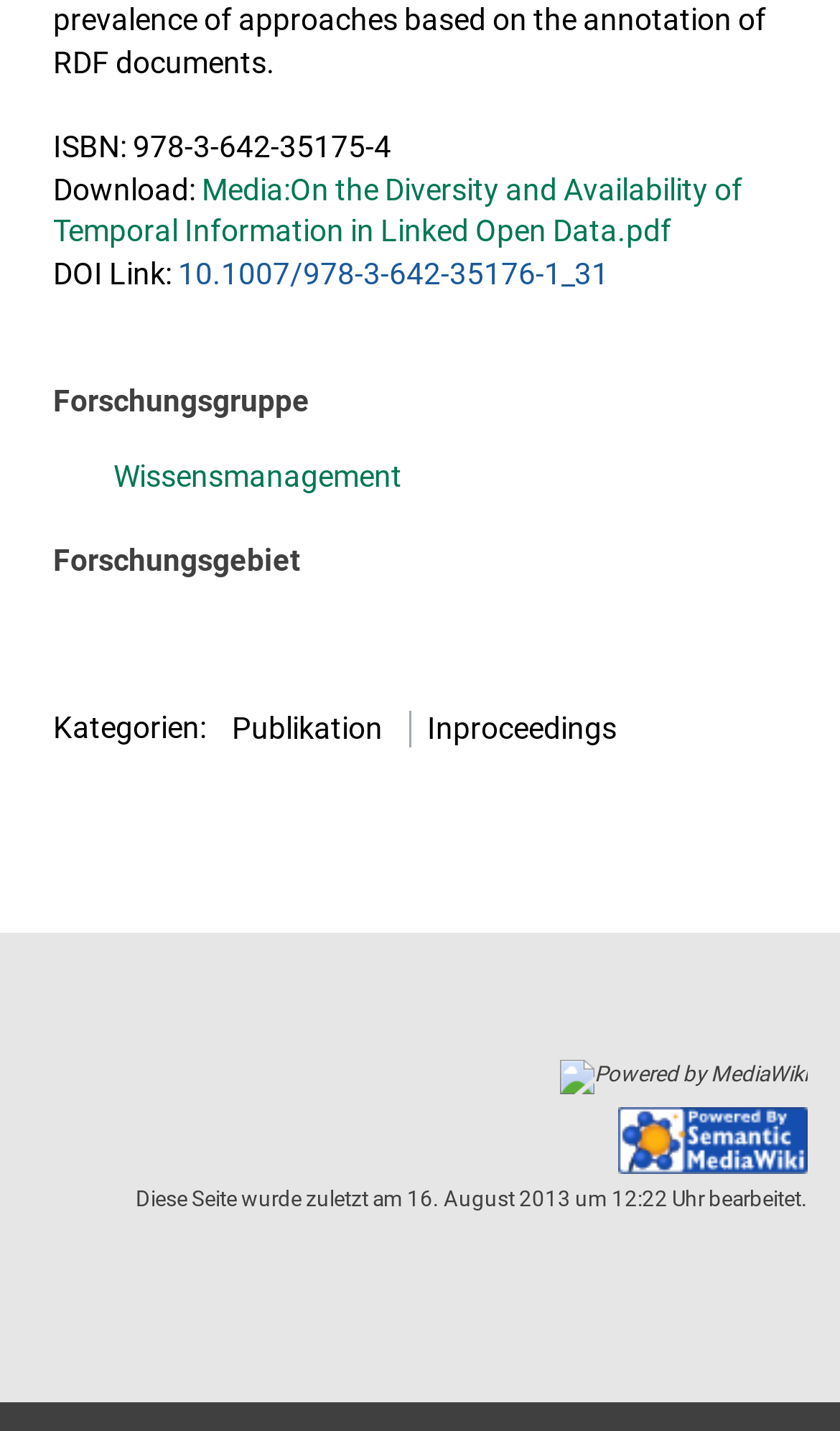When was the webpage last edited?
Please provide a comprehensive answer based on the information in the image.

The last edited date and time can be found at the bottom of the webpage, where it is stated as 'Diese Seite wurde zuletzt am 16. August 2013 um 12:22 Uhr bearbeitet'.